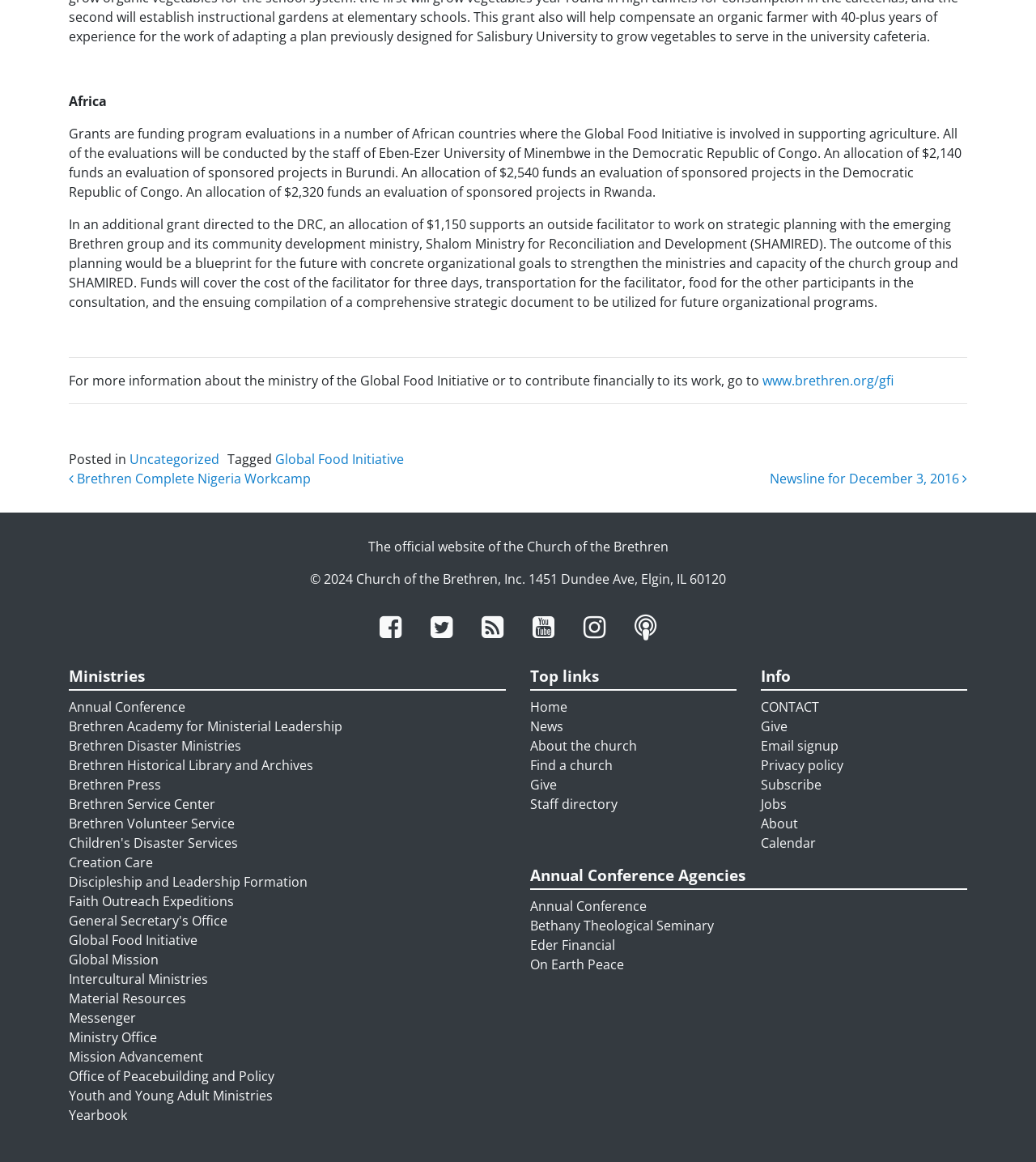What is the name of the ministry involved in community development?
Answer briefly with a single word or phrase based on the image.

Shalom Ministry for Reconciliation and Development